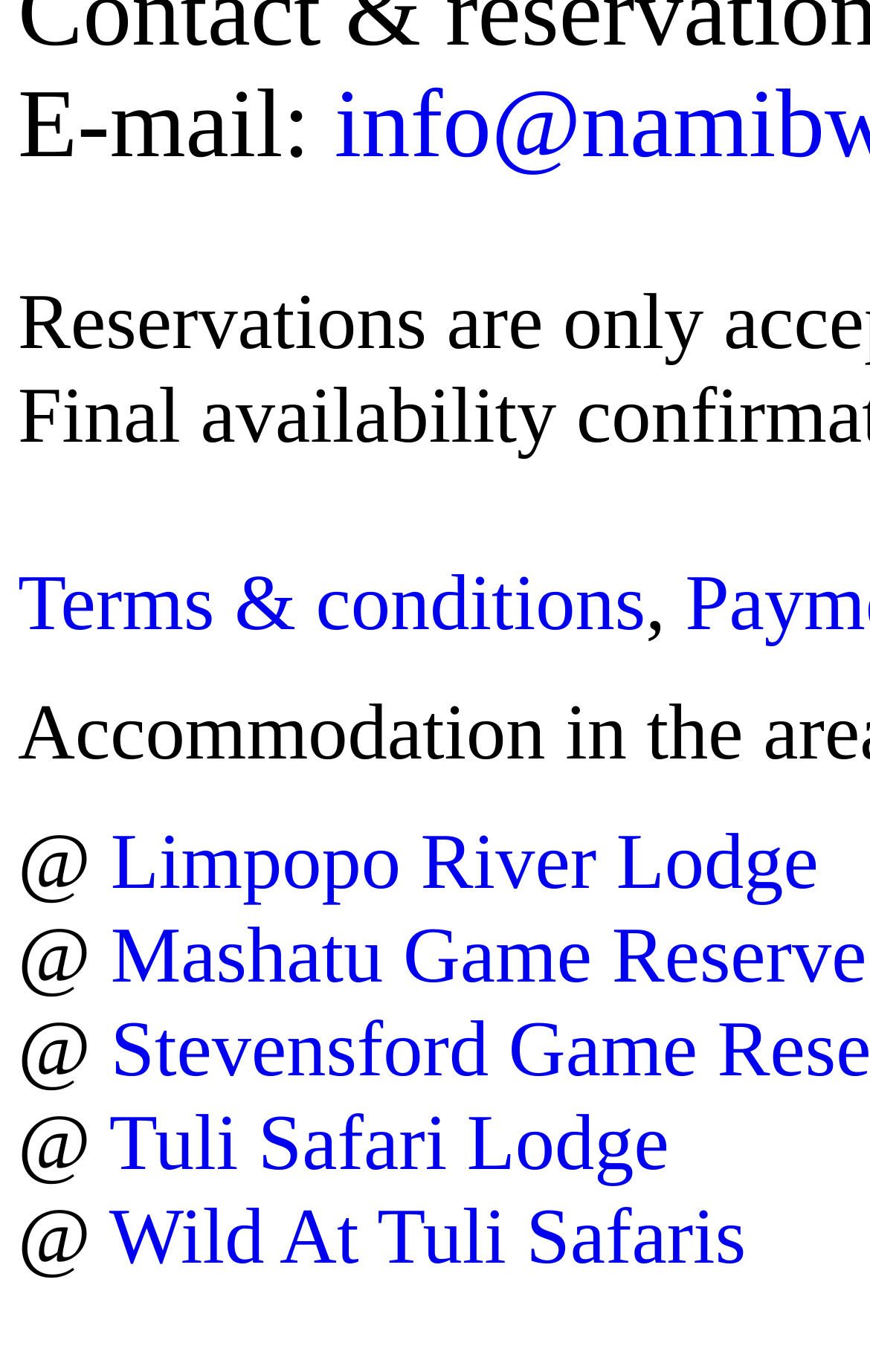Use a single word or phrase to answer the question:
What is the last lodge mentioned?

Wild At Tuli Safaris